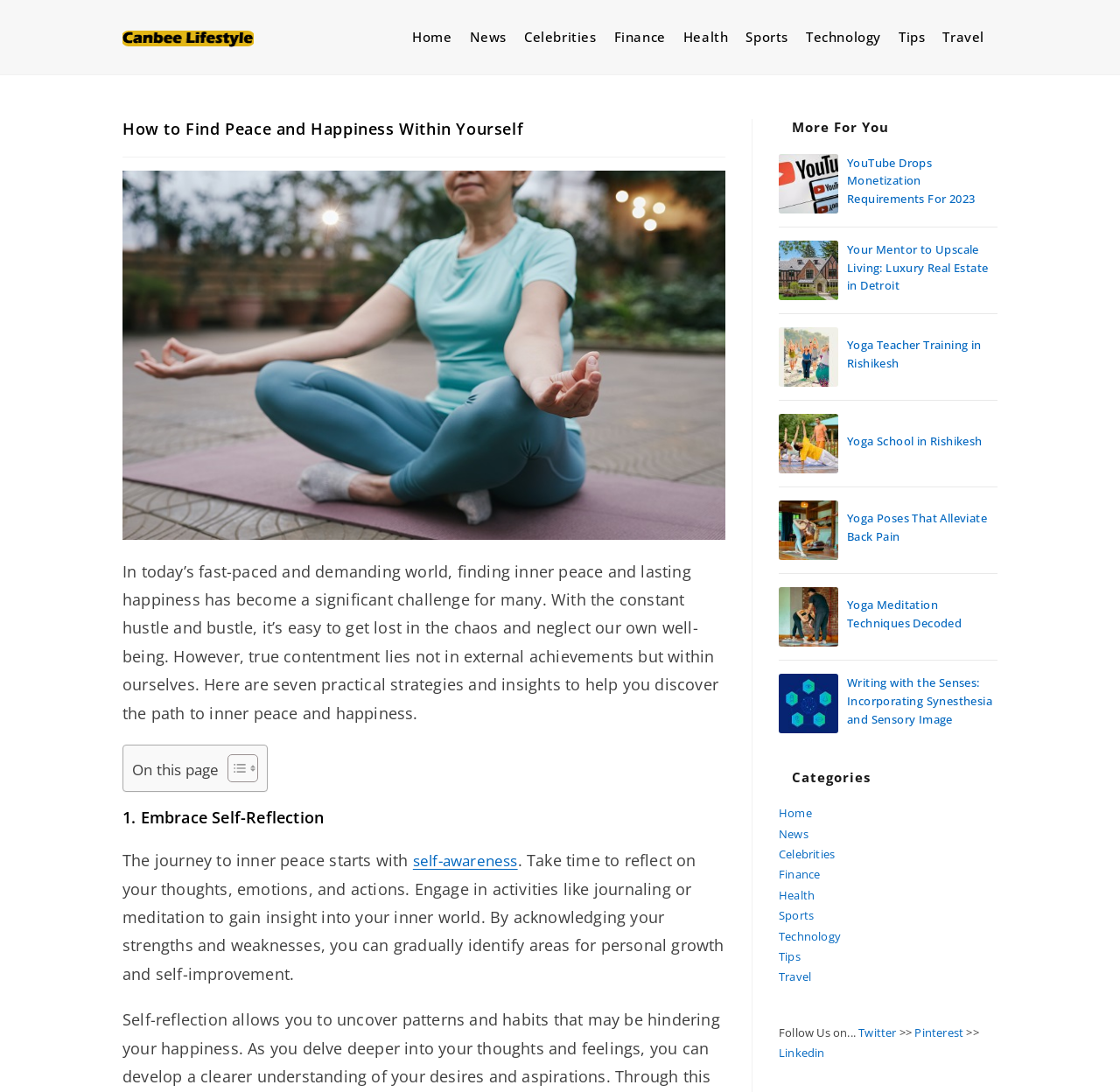Refer to the image and answer the question with as much detail as possible: What is the main topic of this webpage?

The webpage is focused on providing practical strategies and insights to cultivate inner peace and happiness within oneself, as indicated by the heading 'How to Find Peace and Happiness Within Yourself' and the content that follows.